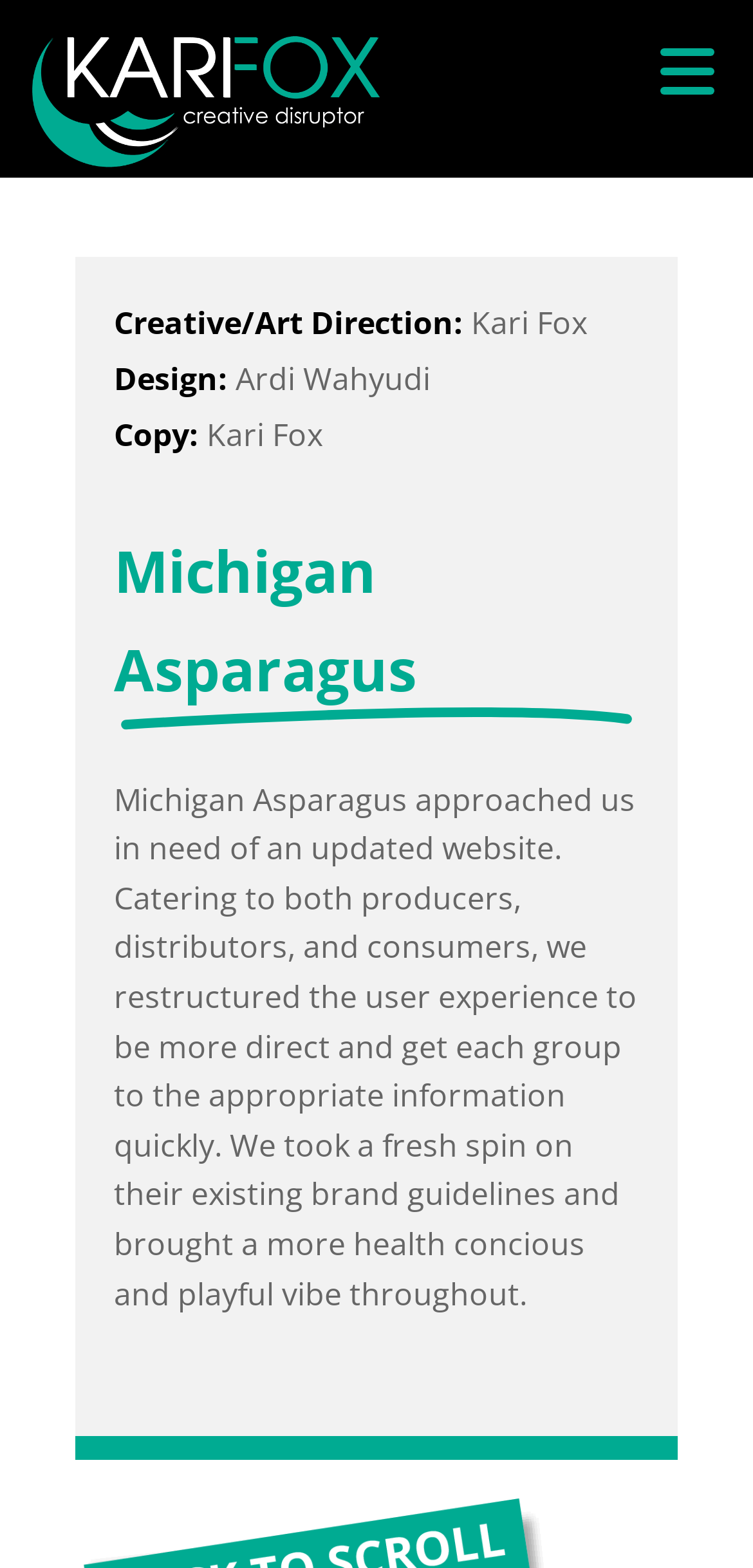What is the name of the company that needed a website update?
Using the image as a reference, answer the question in detail.

I found the answer by reading the text 'Michigan Asparagus approached us in need of an updated website.' which indicates that Michigan Asparagus is the company that needed a website update.